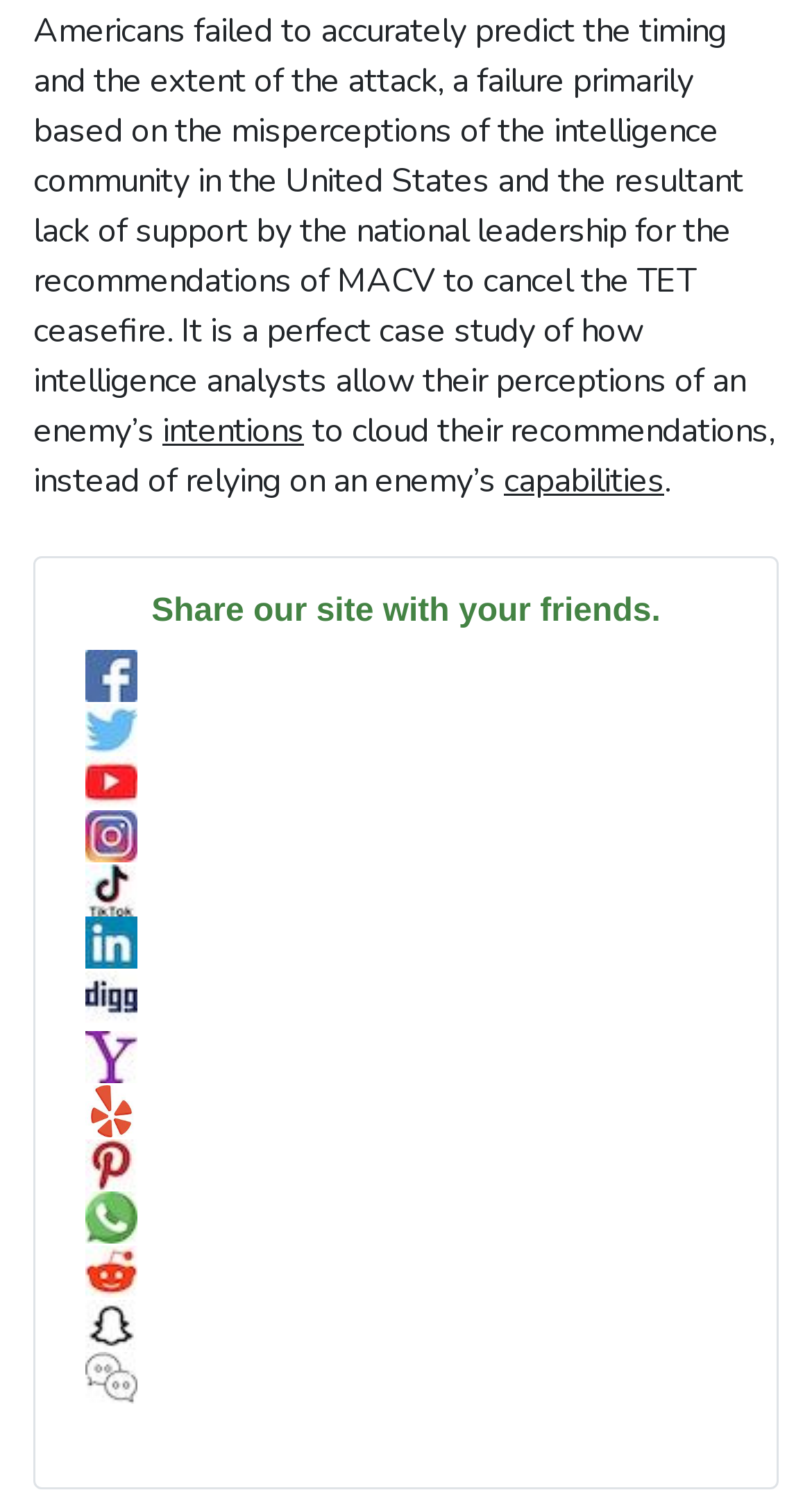Please examine the image and answer the question with a detailed explanation:
What is the last social media platform available to share the site?

The last link with a social media platform name is 'Share on WeChat' which is located at the bottom of the list of social media links. This suggests that WeChat is the last social media platform available to share the website.